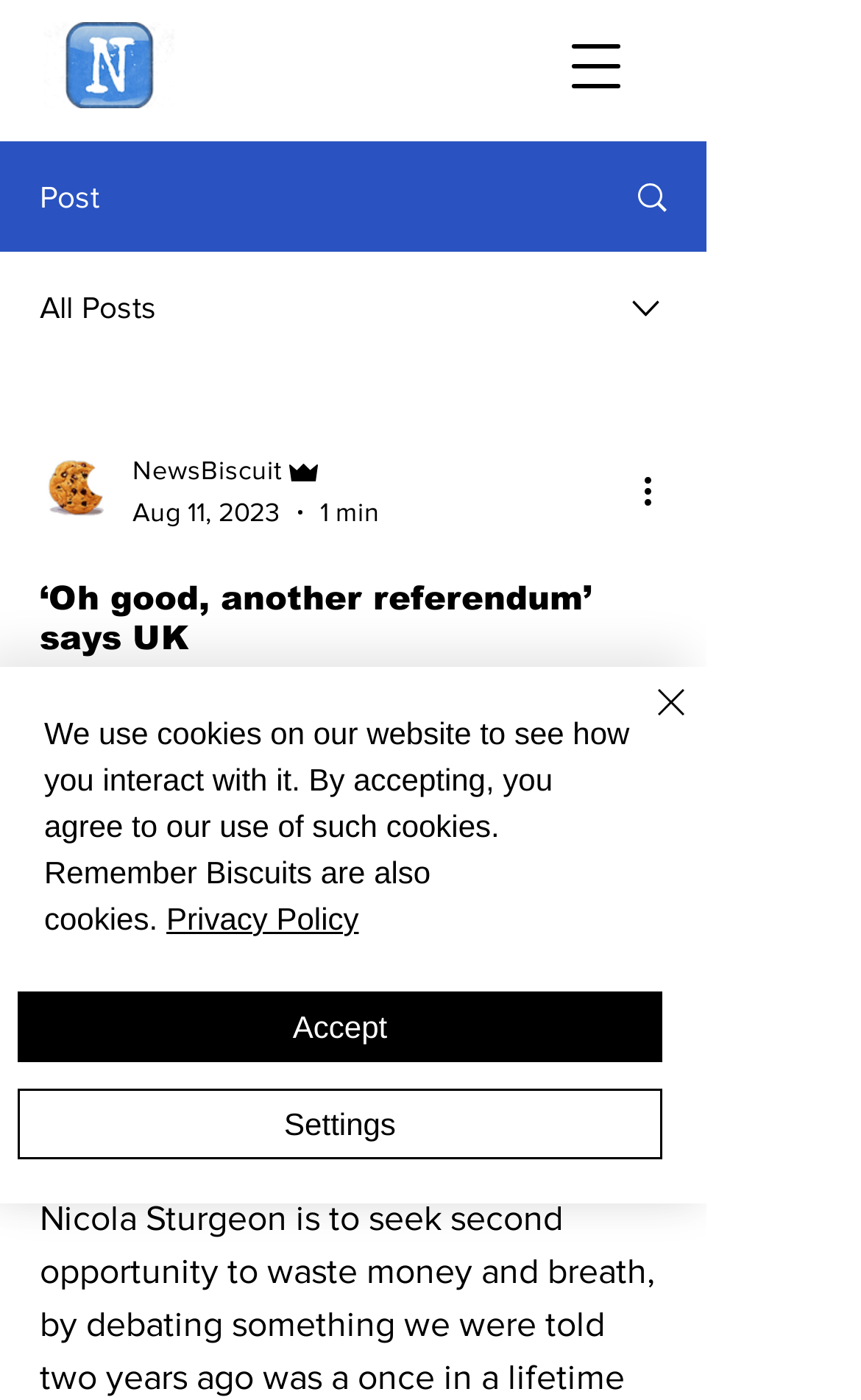Generate the title text from the webpage.

‘Oh good, another referendum’ says UK